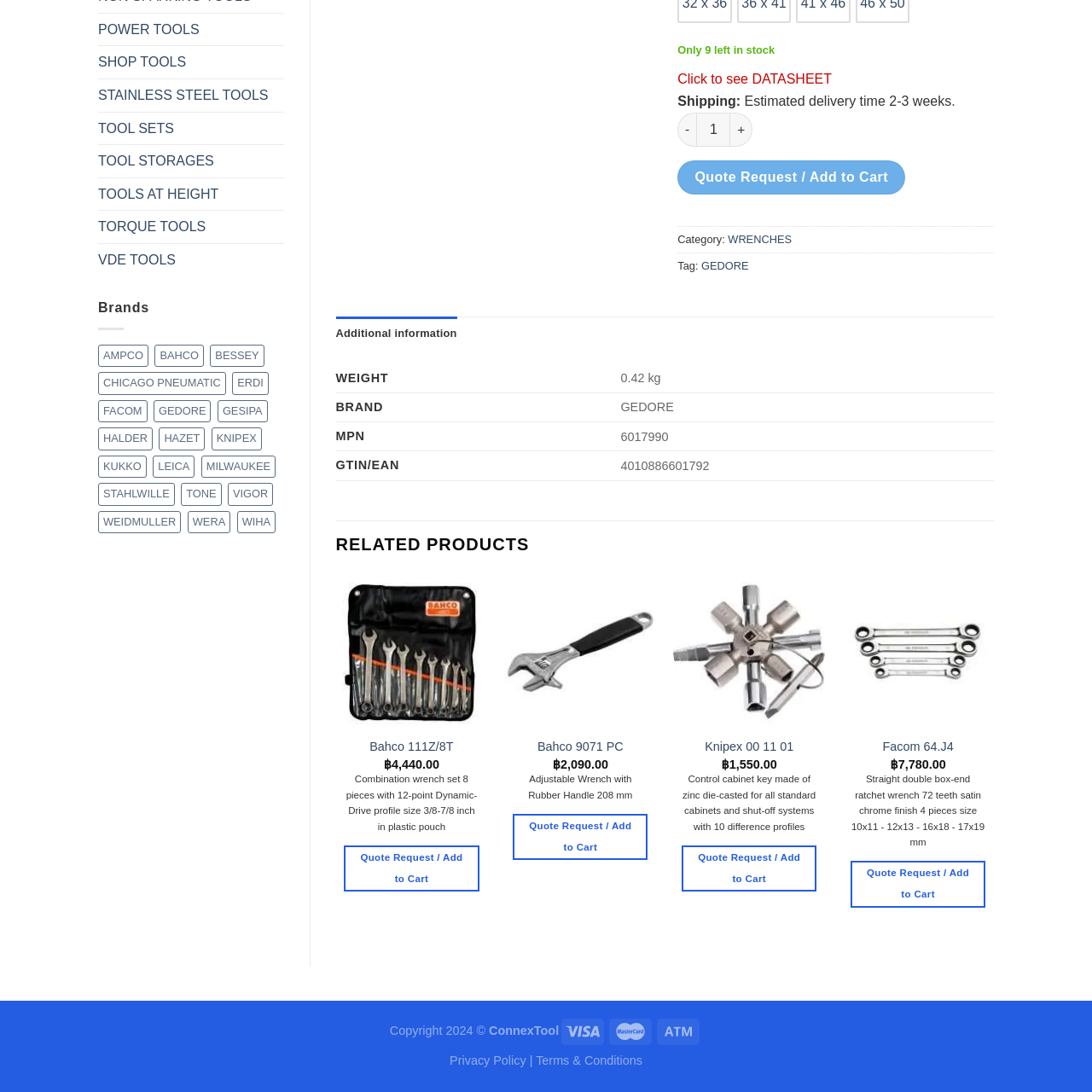What type of products does Knipex offer?
Take a close look at the image within the red bounding box and respond to the question with detailed information.

Knipex offers a diverse range of products, including pliers and wrenches, which are designed for both industrial applications and DIY projects, reflecting the brand's reputation for durability and innovation within the tools market.